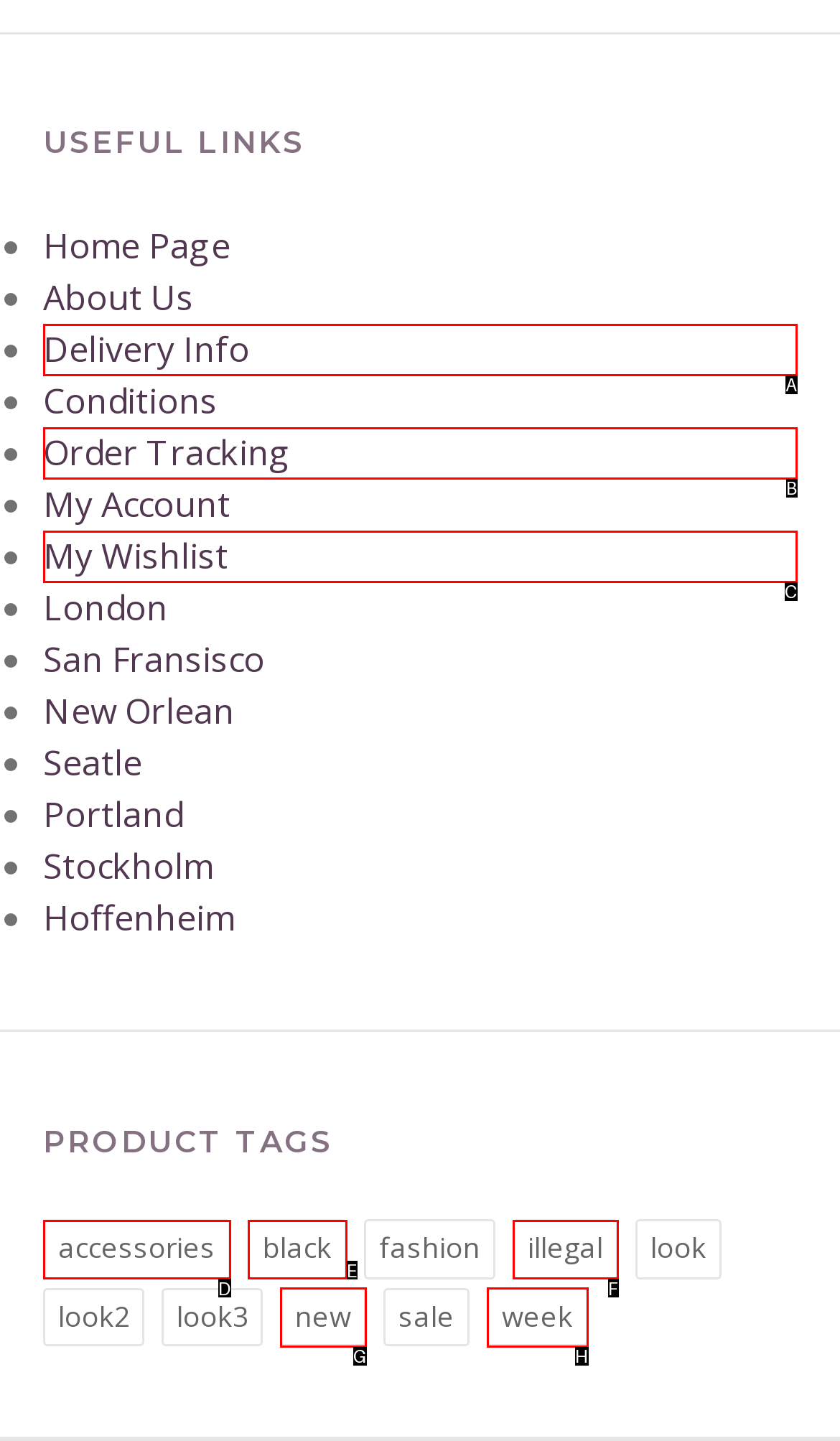Identify the HTML element that corresponds to the description: Order Tracking
Provide the letter of the matching option from the given choices directly.

B